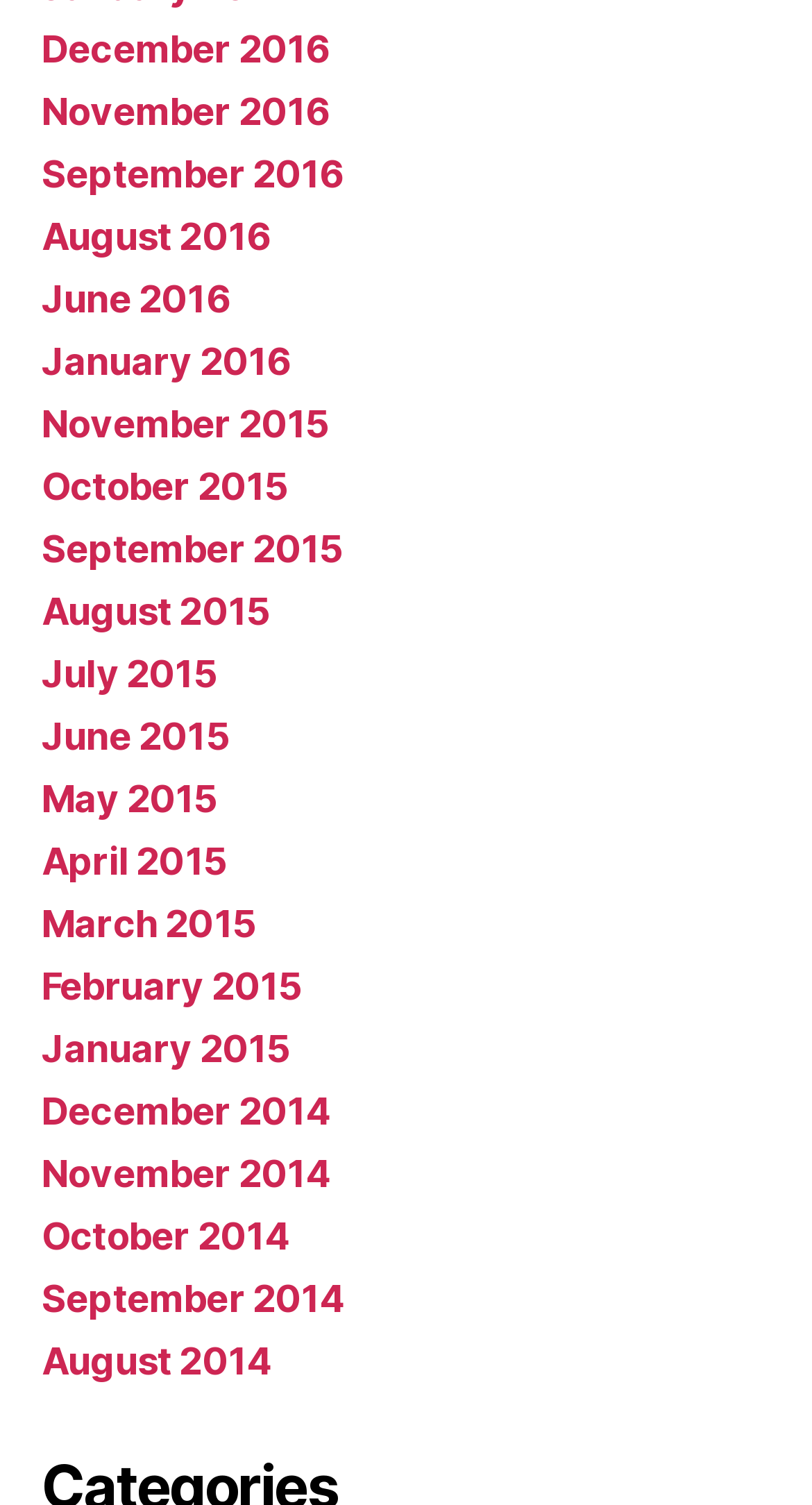Please answer the following question using a single word or phrase: 
How many links are there in total?

27